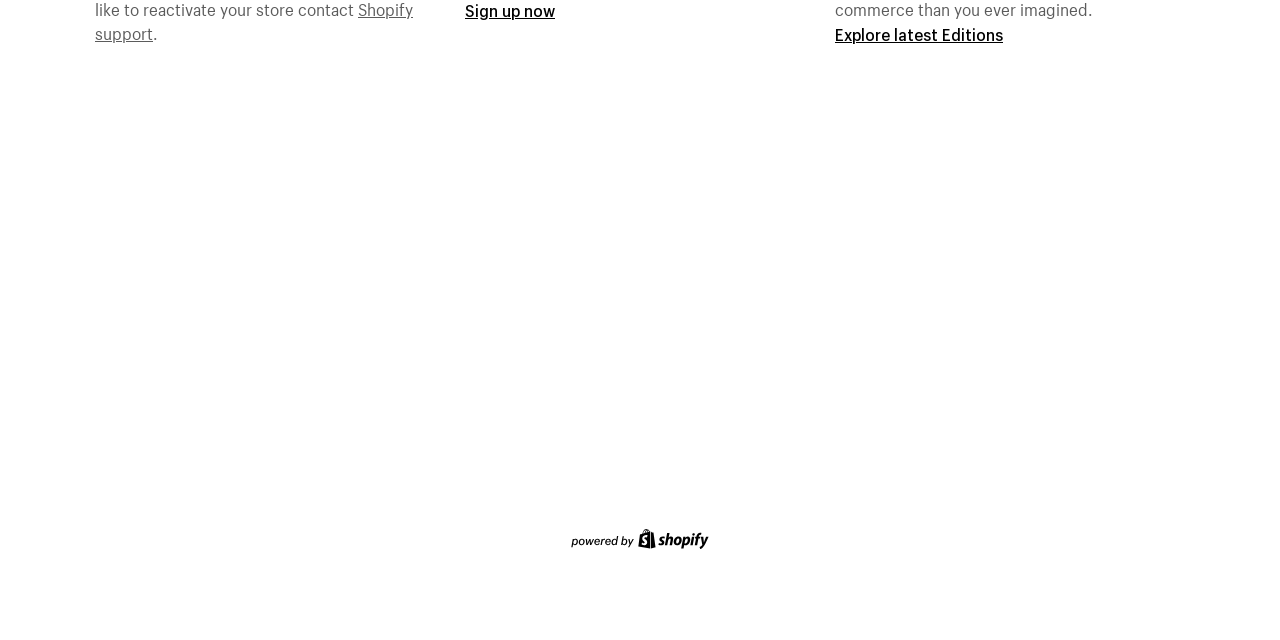Predict the bounding box of the UI element that fits this description: "Explore latest Editions".

[0.652, 0.037, 0.784, 0.07]